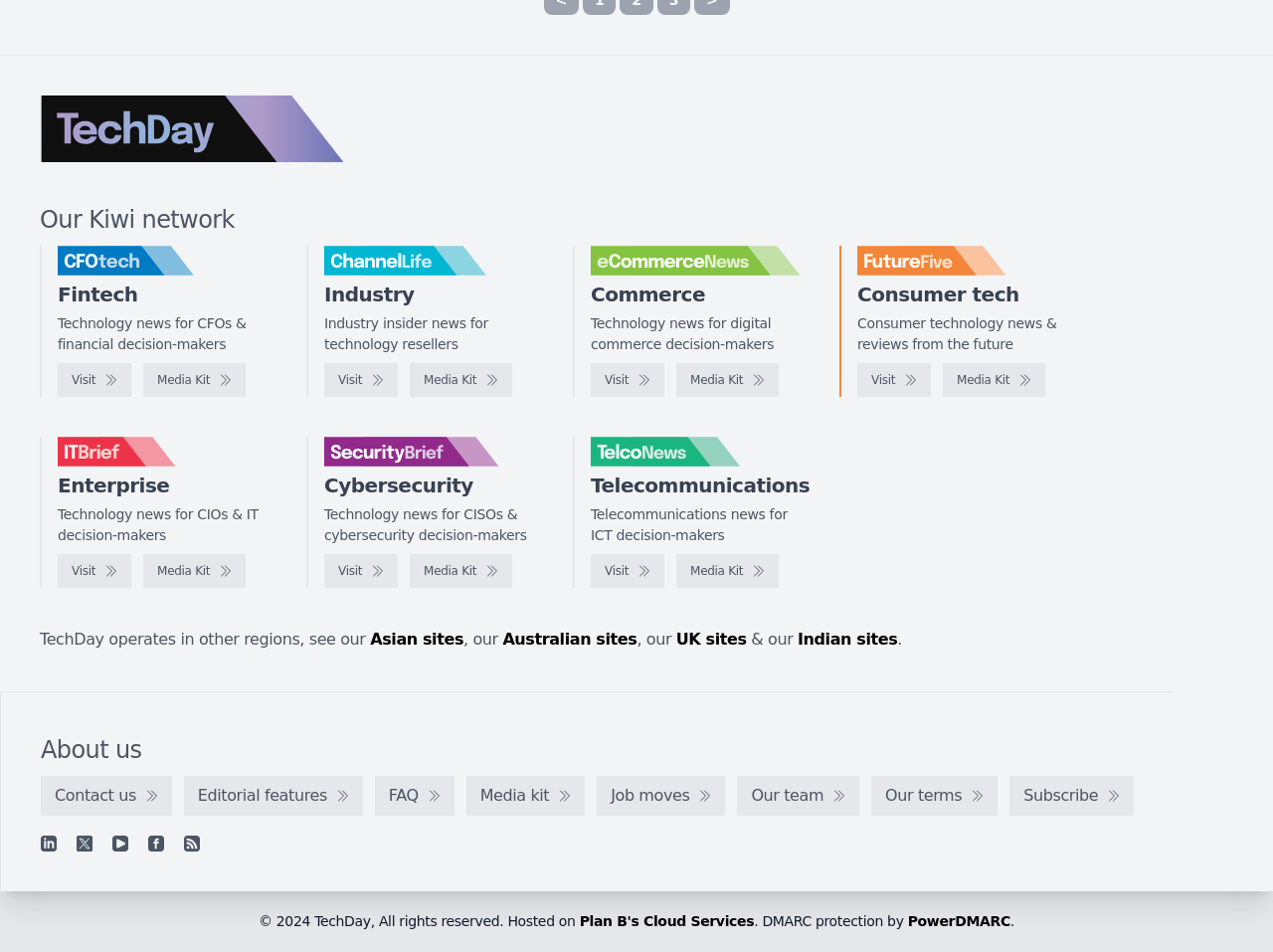Given the element description parent_node: Consumer tech, identify the bounding box coordinates for the UI element on the webpage screenshot. The format should be (top-left x, top-left y, bottom-right x, bottom-right y), with values between 0 and 1.

[0.673, 0.258, 0.838, 0.29]